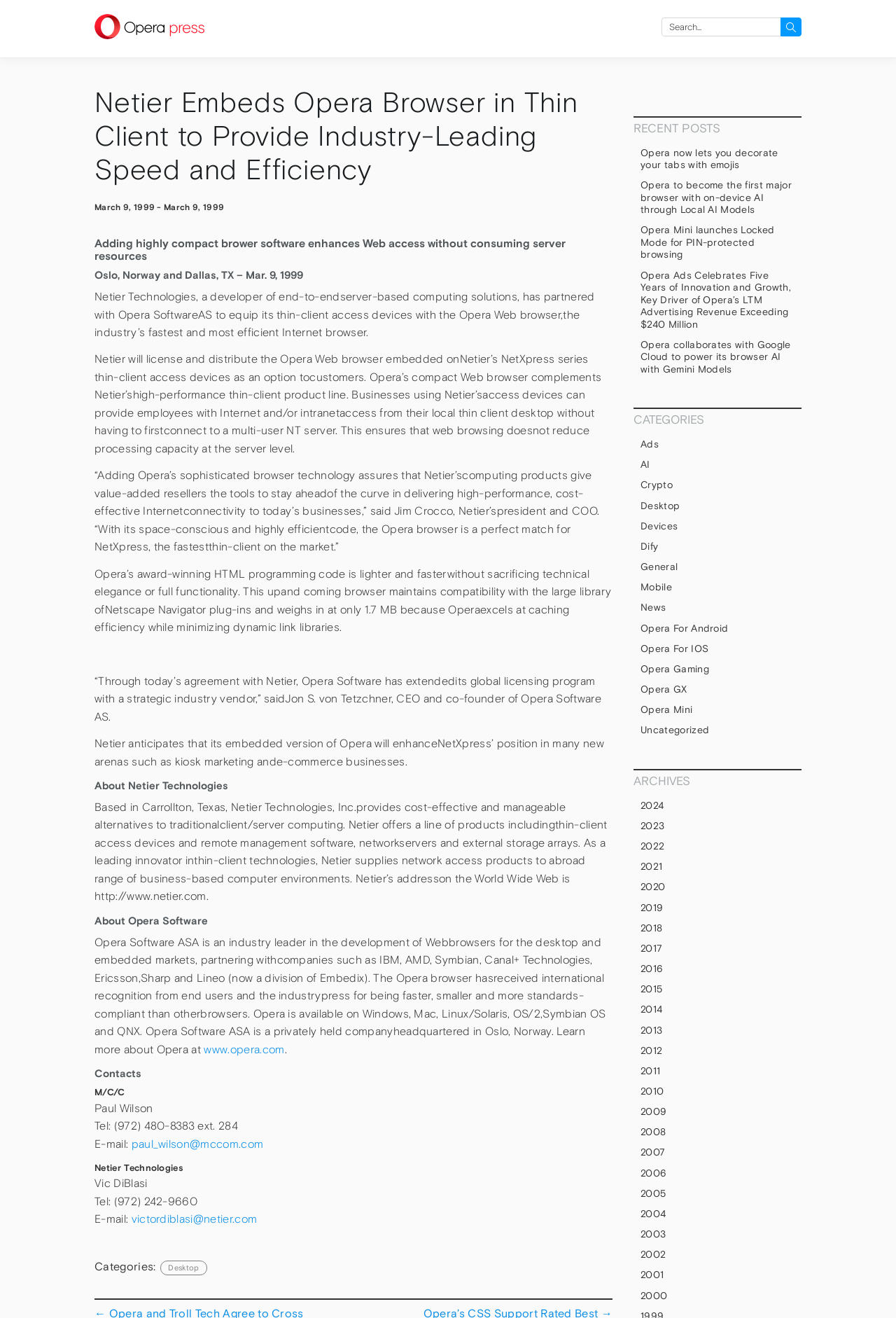Write an extensive caption that covers every aspect of the webpage.

The webpage is a news article from the Opera Newsroom, with a title "Netier Embeds Opera Browser in Thin Client to Provide Industry-Leading Speed and Efficiency". At the top left corner, there is a link to "Opera Newsroom press" and an image of the Opera Newsroom logo. On the top right corner, there is a search bar with a label "Search for:" and a search button.

The main content of the article is divided into several sections. The first section is a heading that announces the partnership between Netier Technologies and Opera Software to provide a thin-client access device with the Opera Web browser. Below this heading, there are several paragraphs of text that describe the benefits of this partnership, including the ability to provide employees with internet and intranet access without consuming server resources.

The next section is a quote from Jim Crocco, Netier's president and COO, praising the Opera browser's technology. This is followed by several more paragraphs of text that describe the features and benefits of the Opera browser, including its compact size, speed, and compatibility with Netscape Navigator plug-ins.

The article then moves on to discuss the agreement between Netier and Opera Software, including the licensing of the Opera browser for use on Netier's thin-client access devices. There are also quotes from Jon S. von Tetzchner, CEO and co-founder of Opera Software AS, and Vic DiBlasi, of Netier Technologies.

The article concludes with a section about Netier Technologies, including a description of the company and its products, as well as a section about Opera Software, including a description of the company and its products.

On the right side of the page, there are several links to recent posts, categories, and archives. The recent posts section lists several article titles, including "Opera now lets you decorate your tabs with emojis" and "Opera to become the first major browser with on-device AI through Local AI Models". The categories section lists several categories, including "Ads", "AI", "Crypto", and "Desktop". The archives section lists several years, from 2010 to 2024, with links to articles from each year.